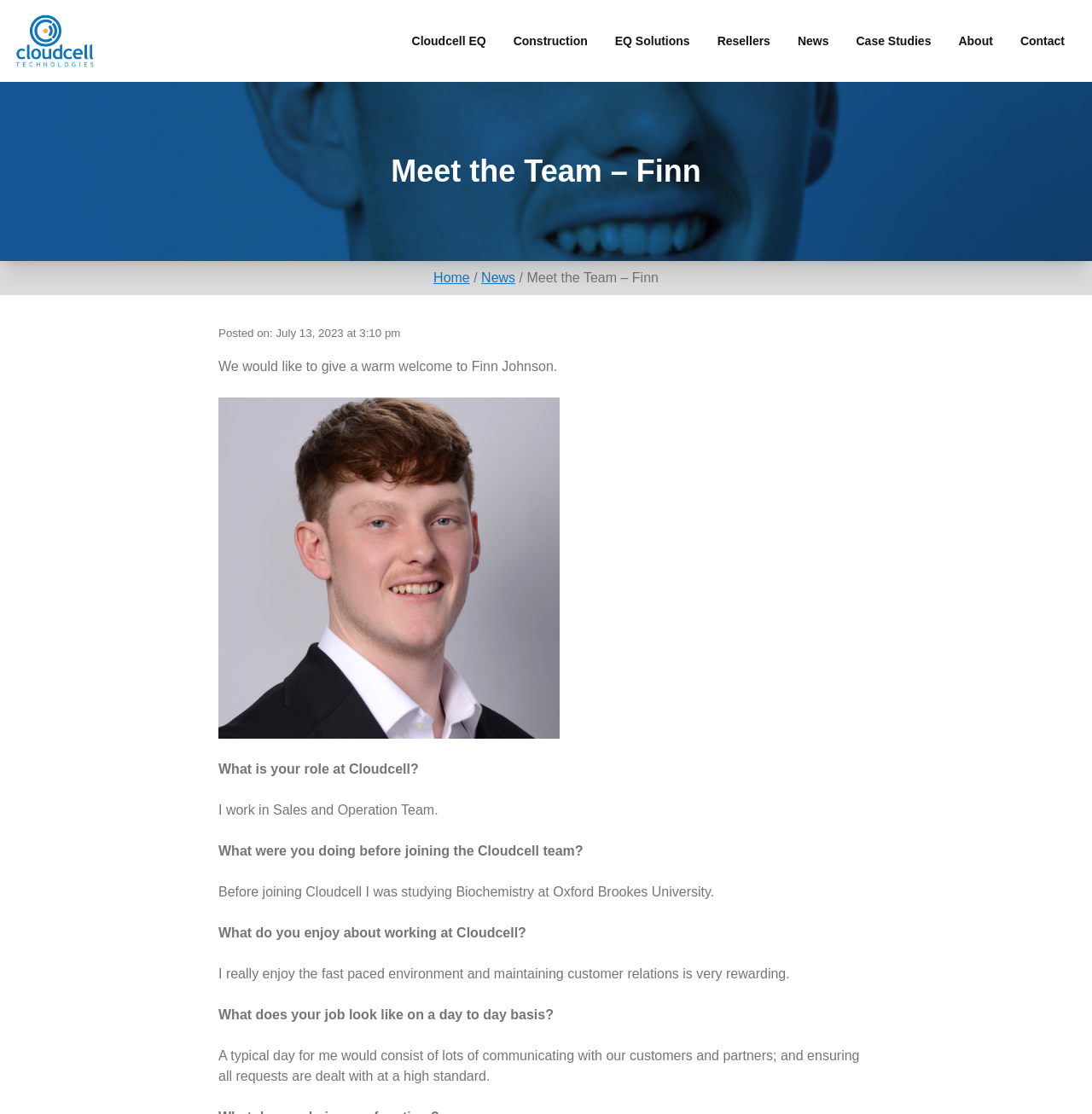Using the given description, provide the bounding box coordinates formatted as (top-left x, top-left y, bottom-right x, bottom-right y), with all values being floating point numbers between 0 and 1. Description: alt="Health Panda"

None